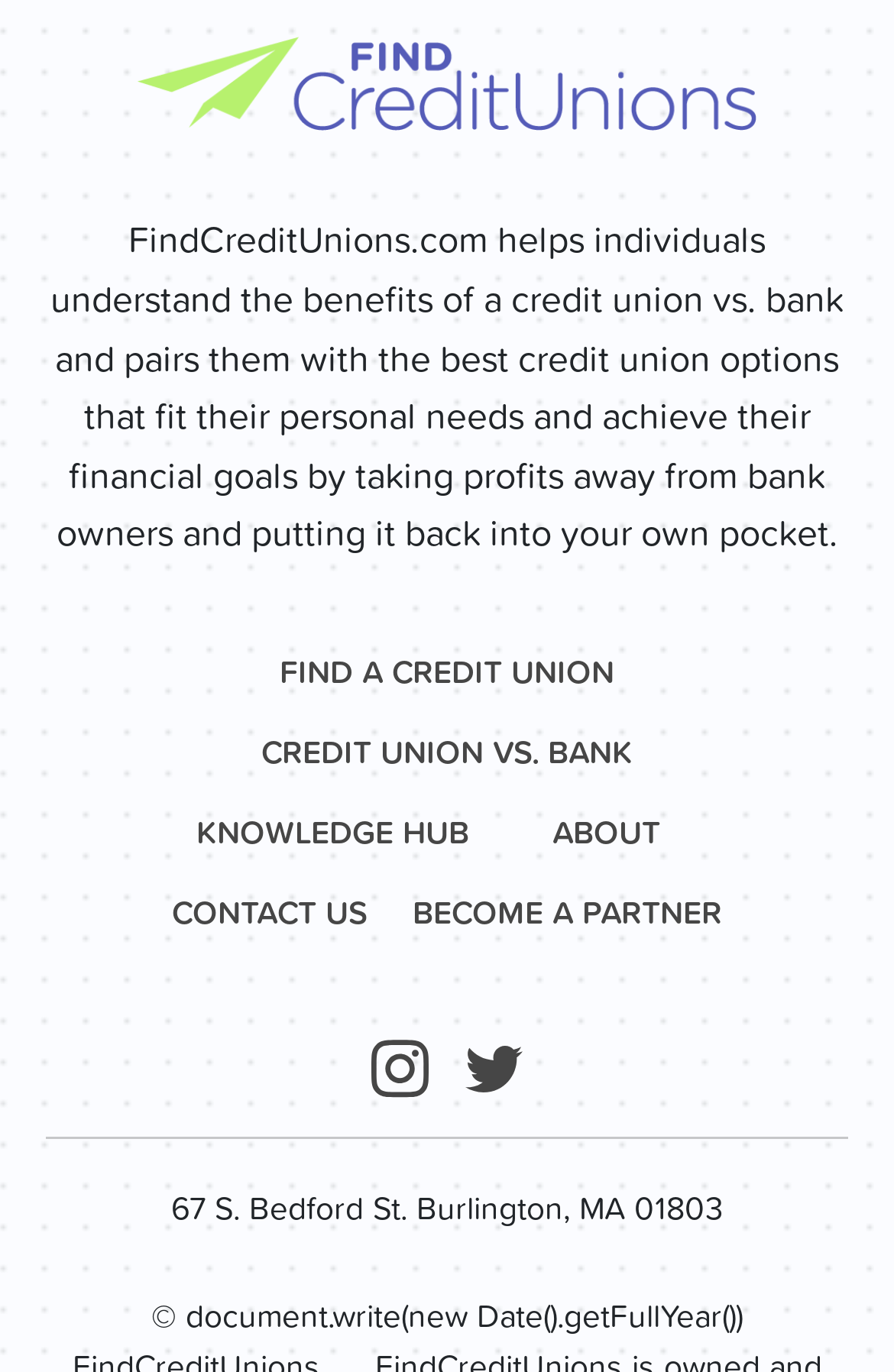Highlight the bounding box coordinates of the element that should be clicked to carry out the following instruction: "Click on 'FIND A CREDIT UNION'". The coordinates must be given as four float numbers ranging from 0 to 1, i.e., [left, top, right, bottom].

[0.313, 0.478, 0.687, 0.503]